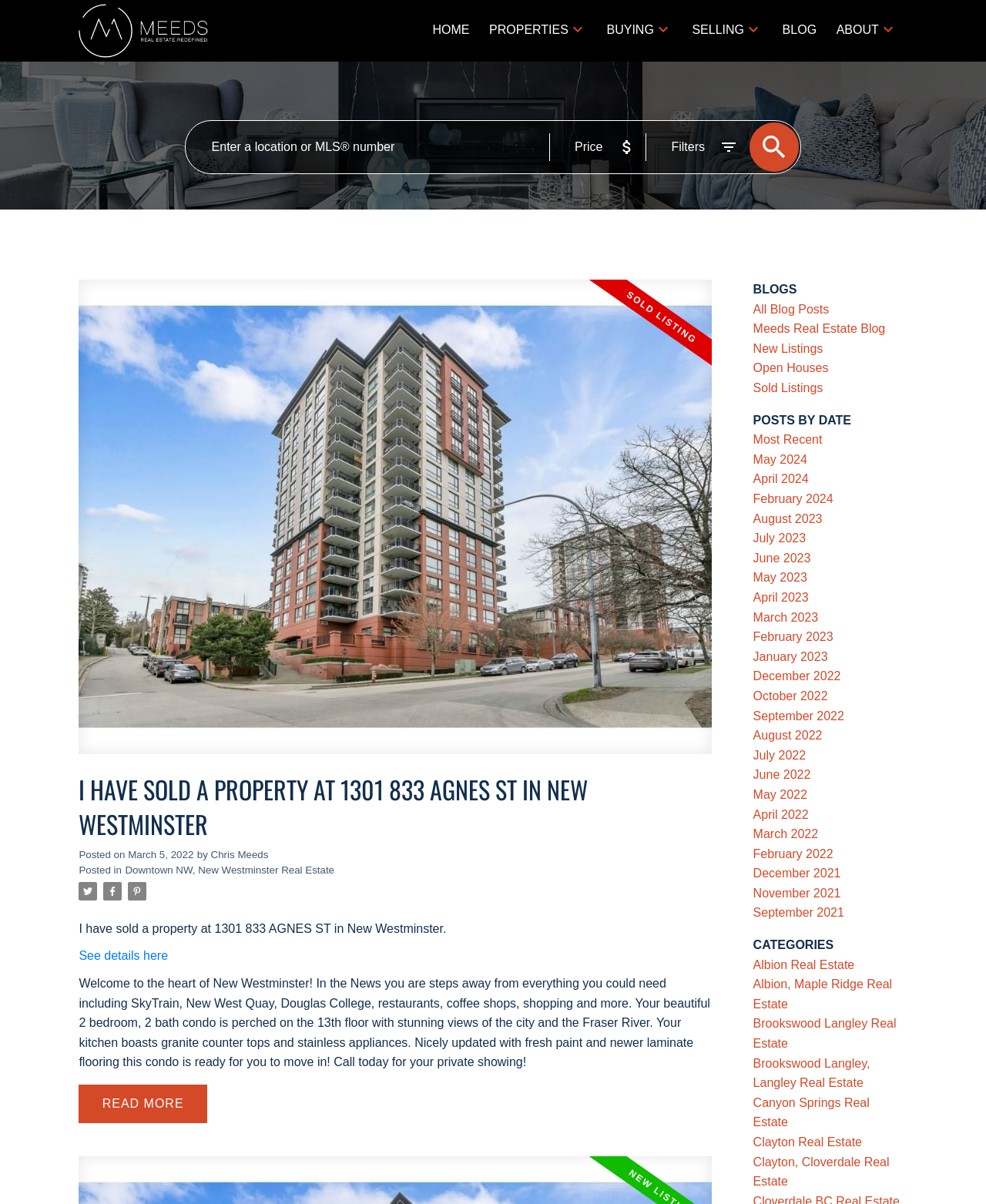Bounding box coordinates are specified in the format (top-left x, top-left y, bottom-right x, bottom-right y). All values are floating point numbers bounded between 0 and 1. Please provide the bounding box coordinate of the region this sentence describes: Albion, Maple Ridge Real Estate

[0.764, 0.812, 0.905, 0.839]